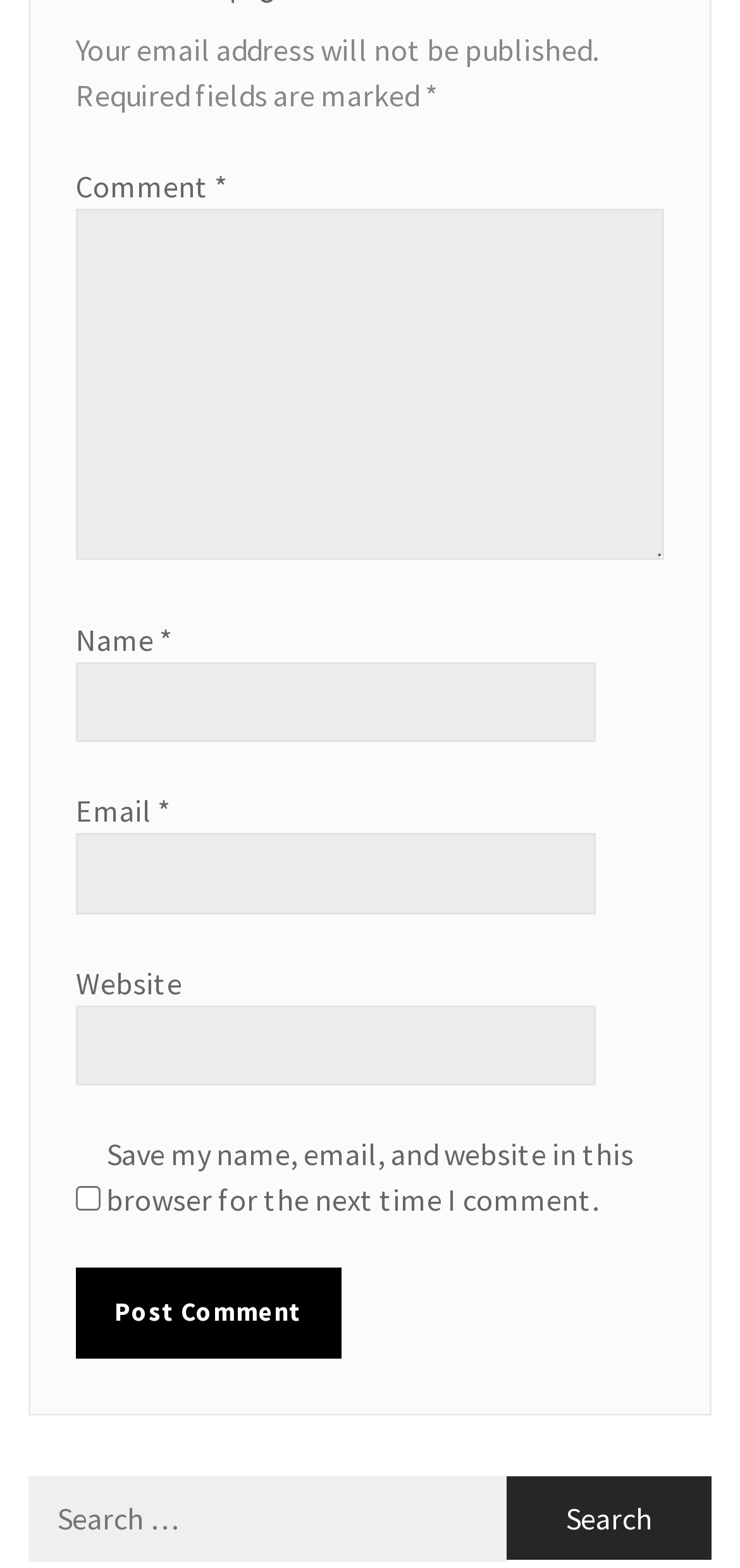Determine the bounding box coordinates of the clickable element to achieve the following action: 'Input your email'. Provide the coordinates as four float values between 0 and 1, formatted as [left, top, right, bottom].

[0.103, 0.532, 0.805, 0.583]